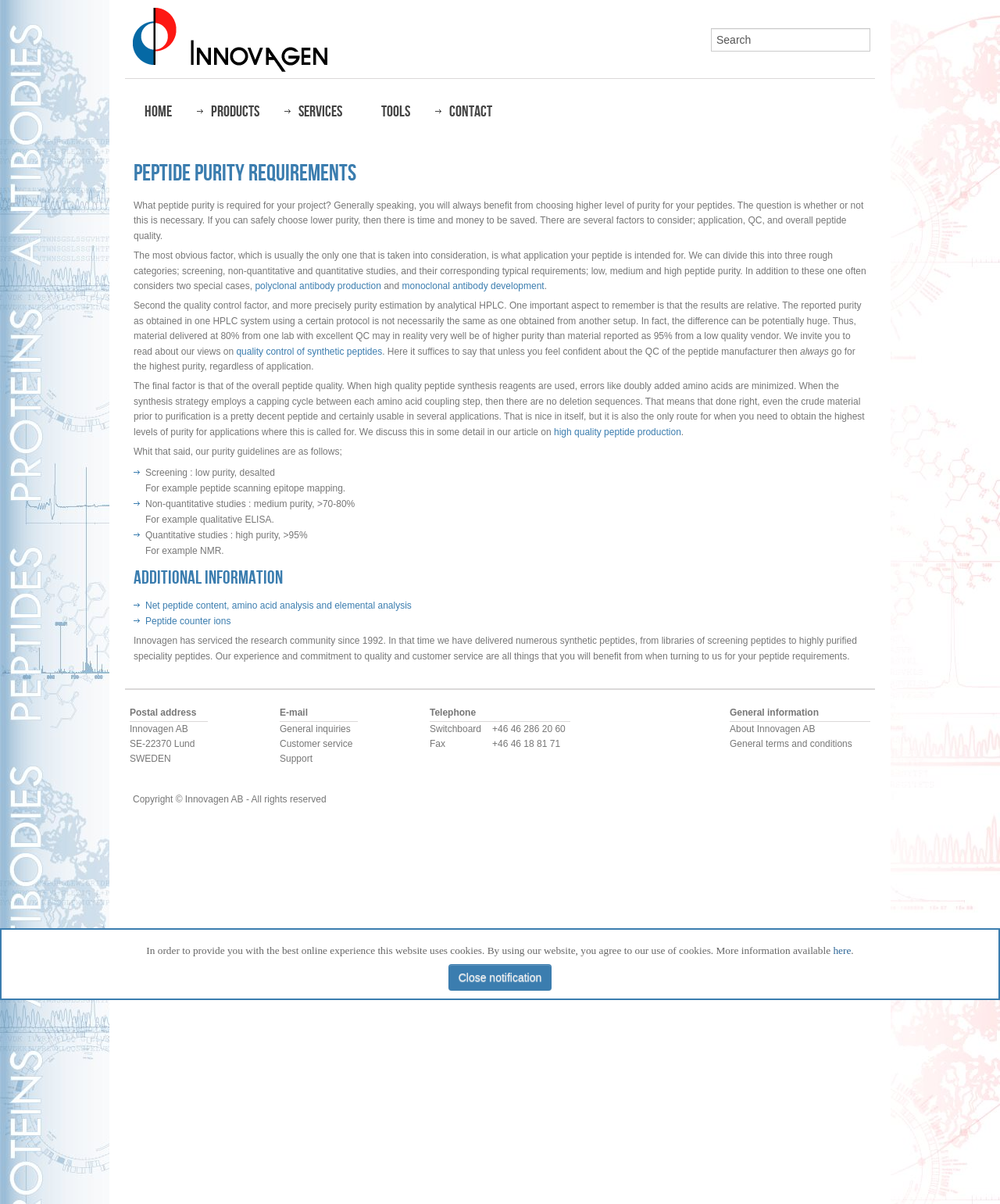Generate the main heading text from the webpage.

Peptide purity requirements